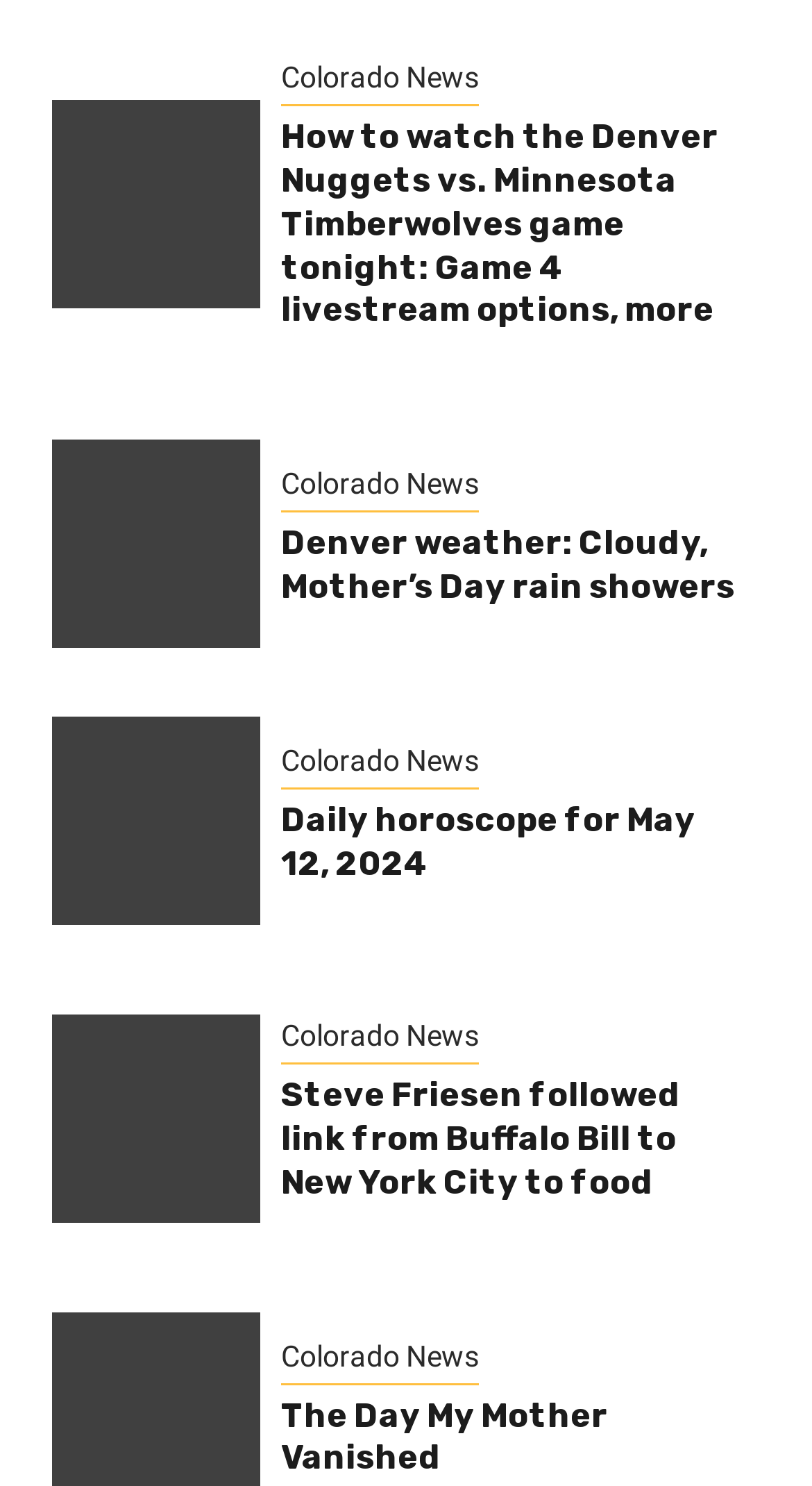How many times does 'Colorado News' appear on this page?
From the details in the image, provide a complete and detailed answer to the question.

I counted the number of times the link 'Colorado News' appears on the page. It appears 5 times, each time with a different bounding box coordinate.